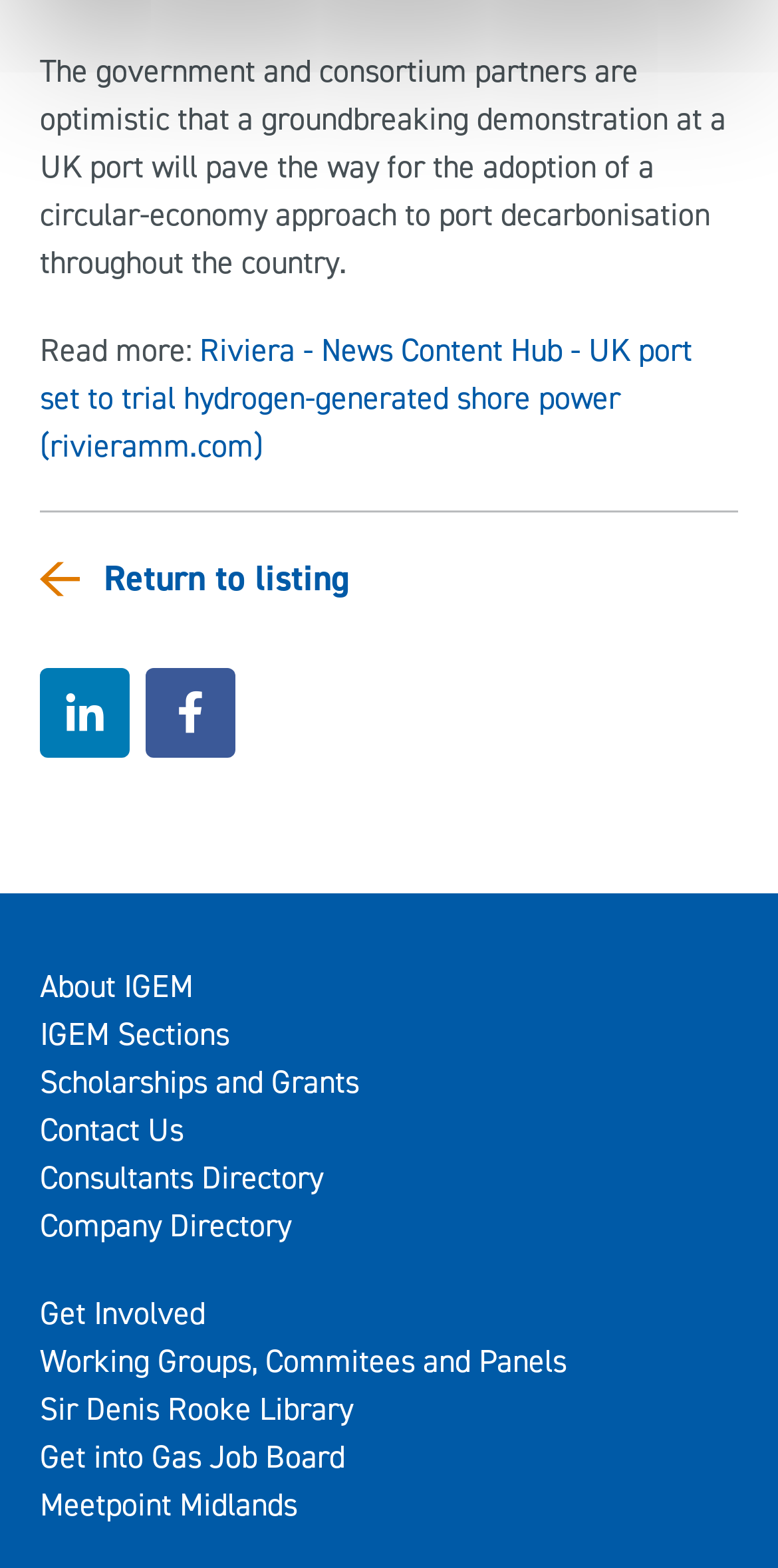Determine the bounding box coordinates of the clickable element to achieve the following action: 'Read more about UK port set to trial hydrogen-generated shore power'. Provide the coordinates as four float values between 0 and 1, formatted as [left, top, right, bottom].

[0.051, 0.21, 0.89, 0.298]